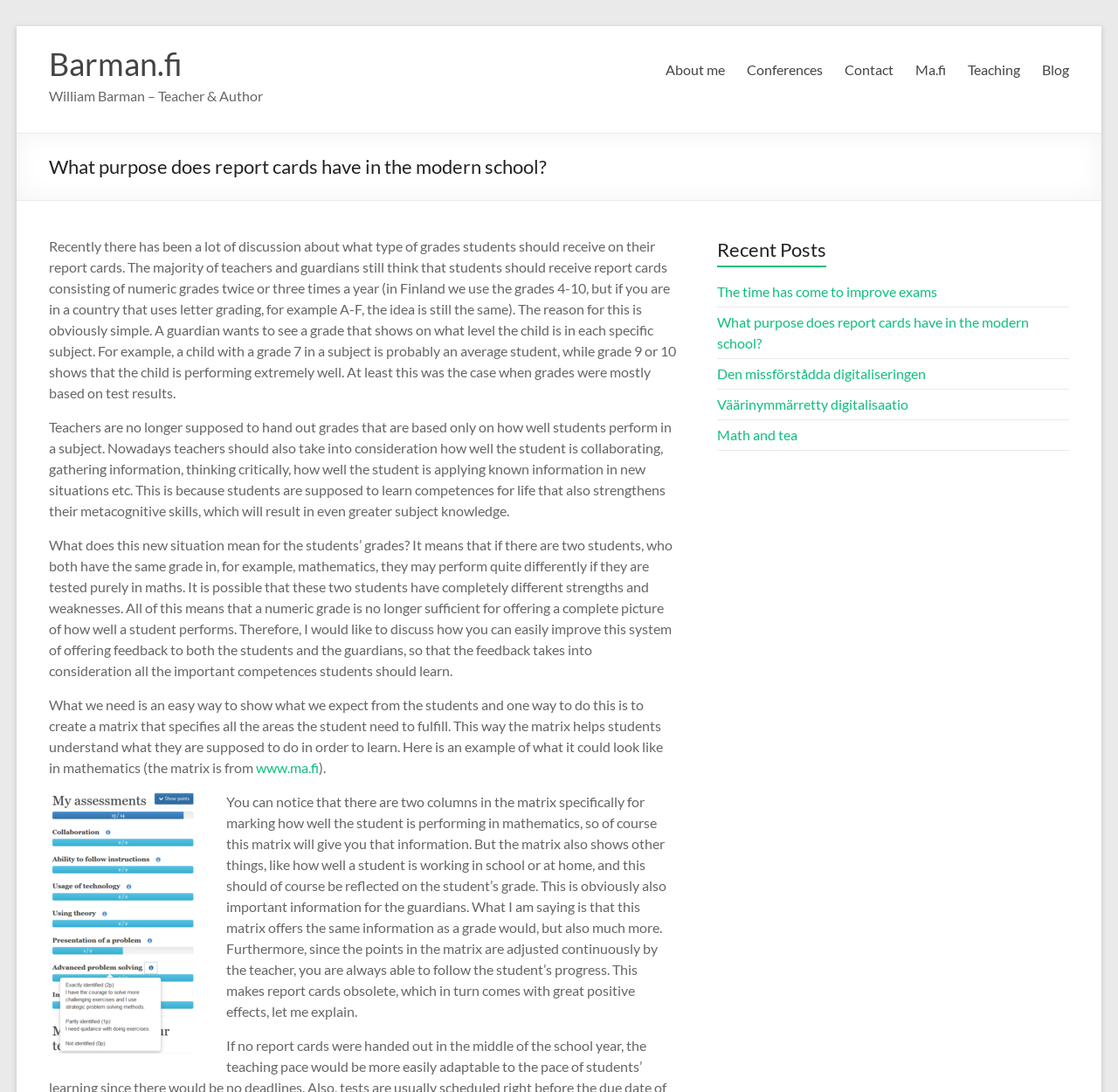Please answer the following question using a single word or phrase: 
What is the name of the website?

Barman.fi